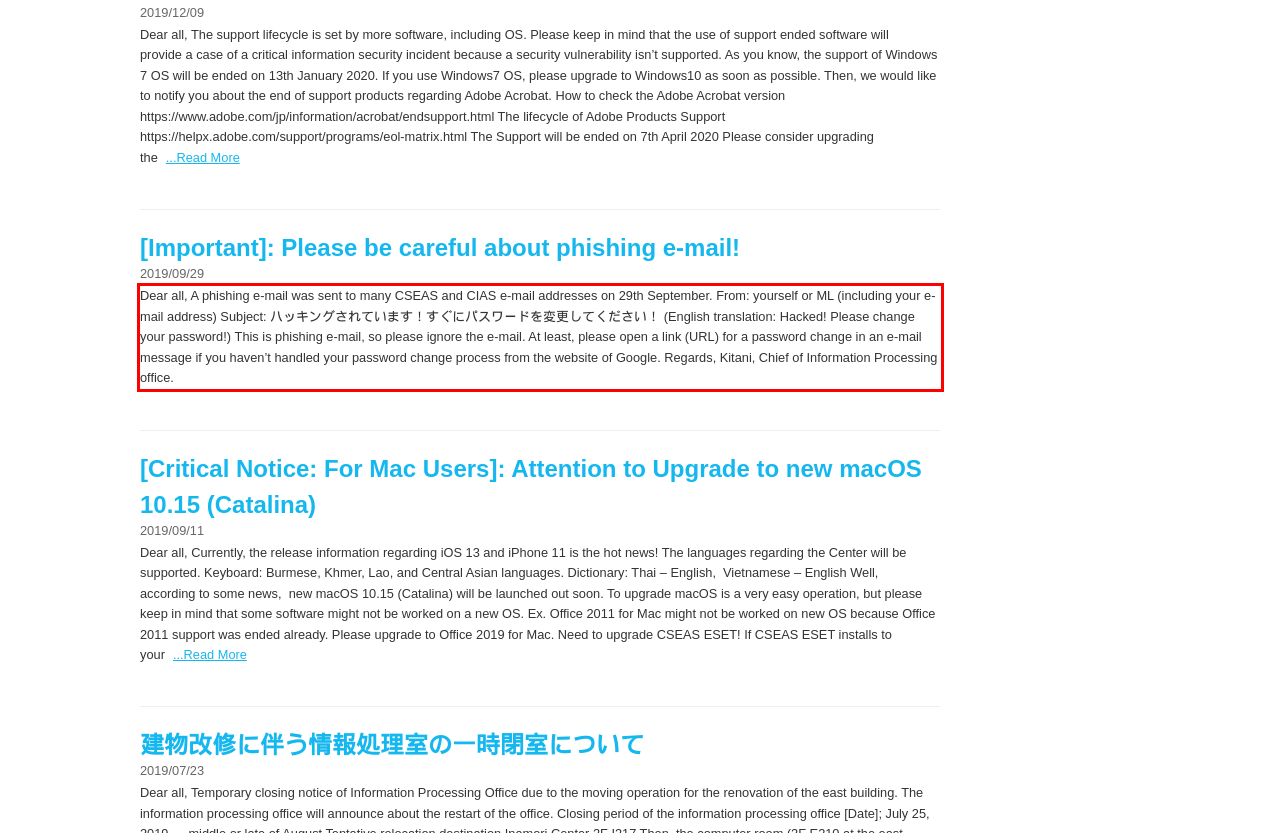Look at the webpage screenshot and recognize the text inside the red bounding box.

Dear all, A phishing e-mail was sent to many CSEAS and CIAS e-mail addresses on 29th September. From: yourself or ML (including your e-mail address) Subject: ハッキングされています！すぐにパスワードを変更してください！ (English translation: Hacked! Please change your password!) This is phishing e-mail, so please ignore the e-mail. At least, please open a link (URL) for a password change in an e-mail message if you haven’t handled your password change process from the website of Google. Regards, Kitani, Chief of Information Processing office.